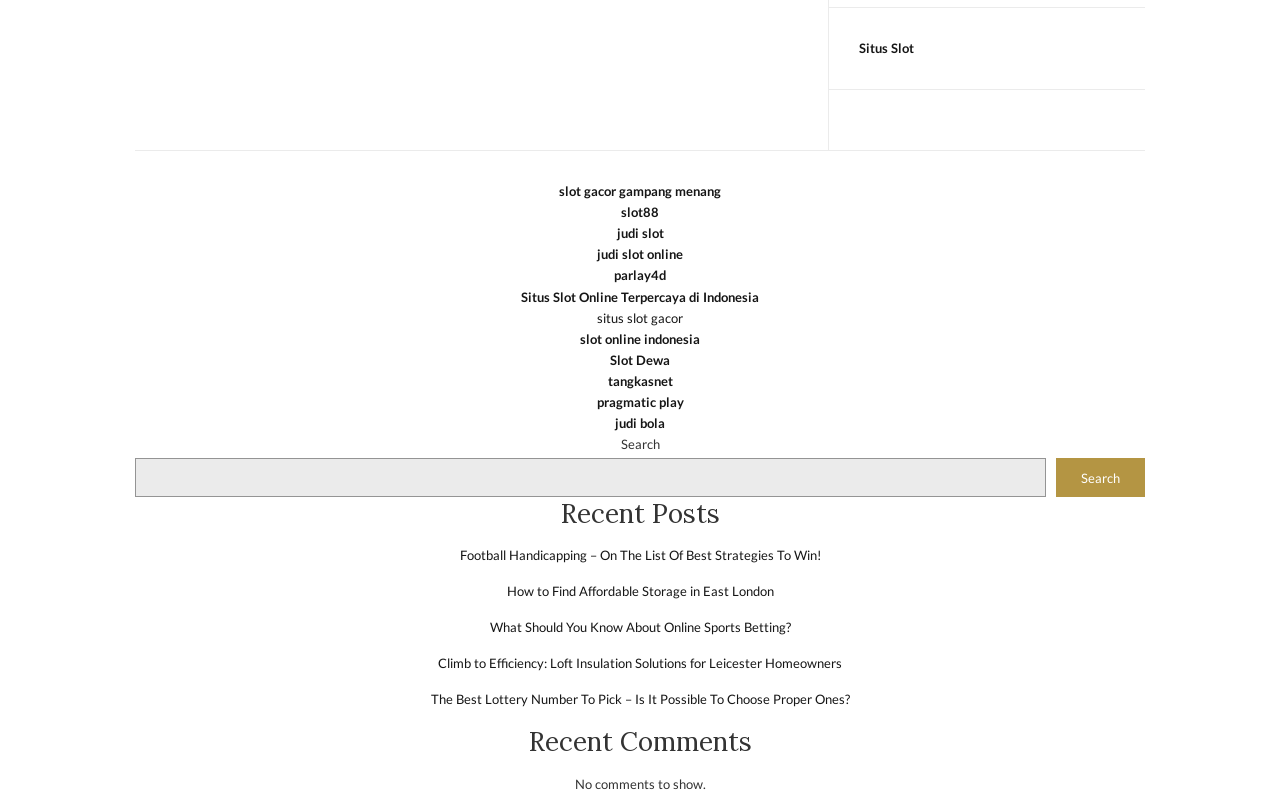Provide a single word or phrase answer to the question: 
What is the purpose of the search box?

To search